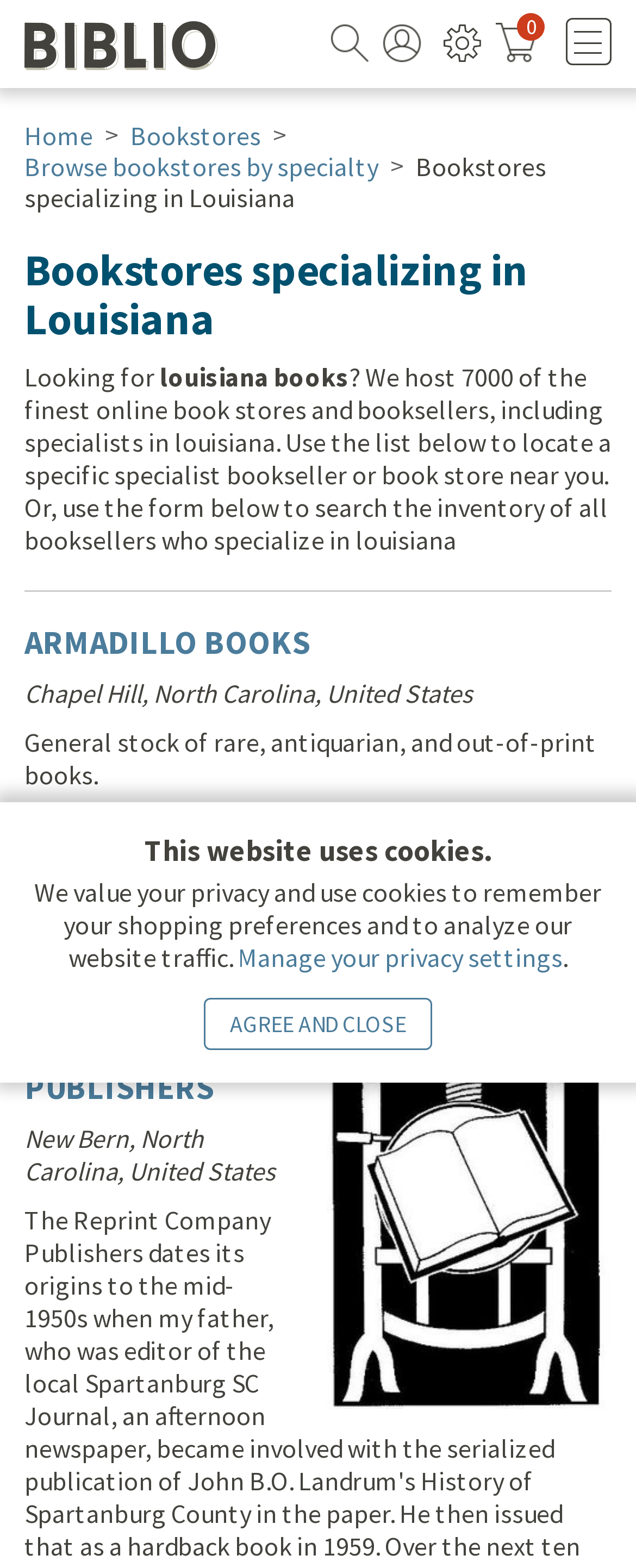Find the bounding box coordinates of the element to click in order to complete this instruction: "Visit ARMADILLO BOOKS". The bounding box coordinates must be four float numbers between 0 and 1, denoted as [left, top, right, bottom].

[0.038, 0.396, 0.487, 0.422]